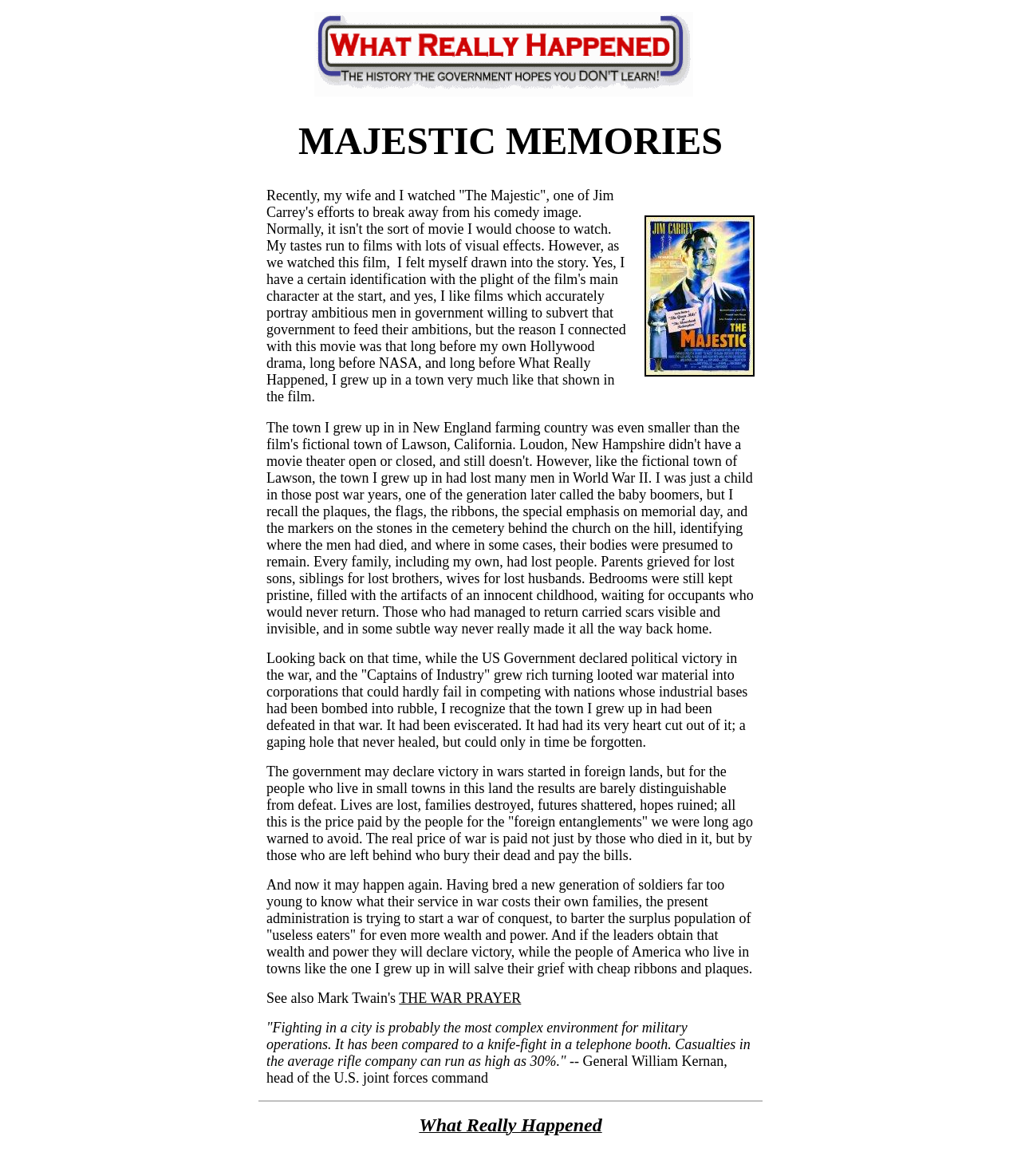Answer the question in one word or a short phrase:
What is the name of the town where the author grew up?

Loudon, New Hampshire